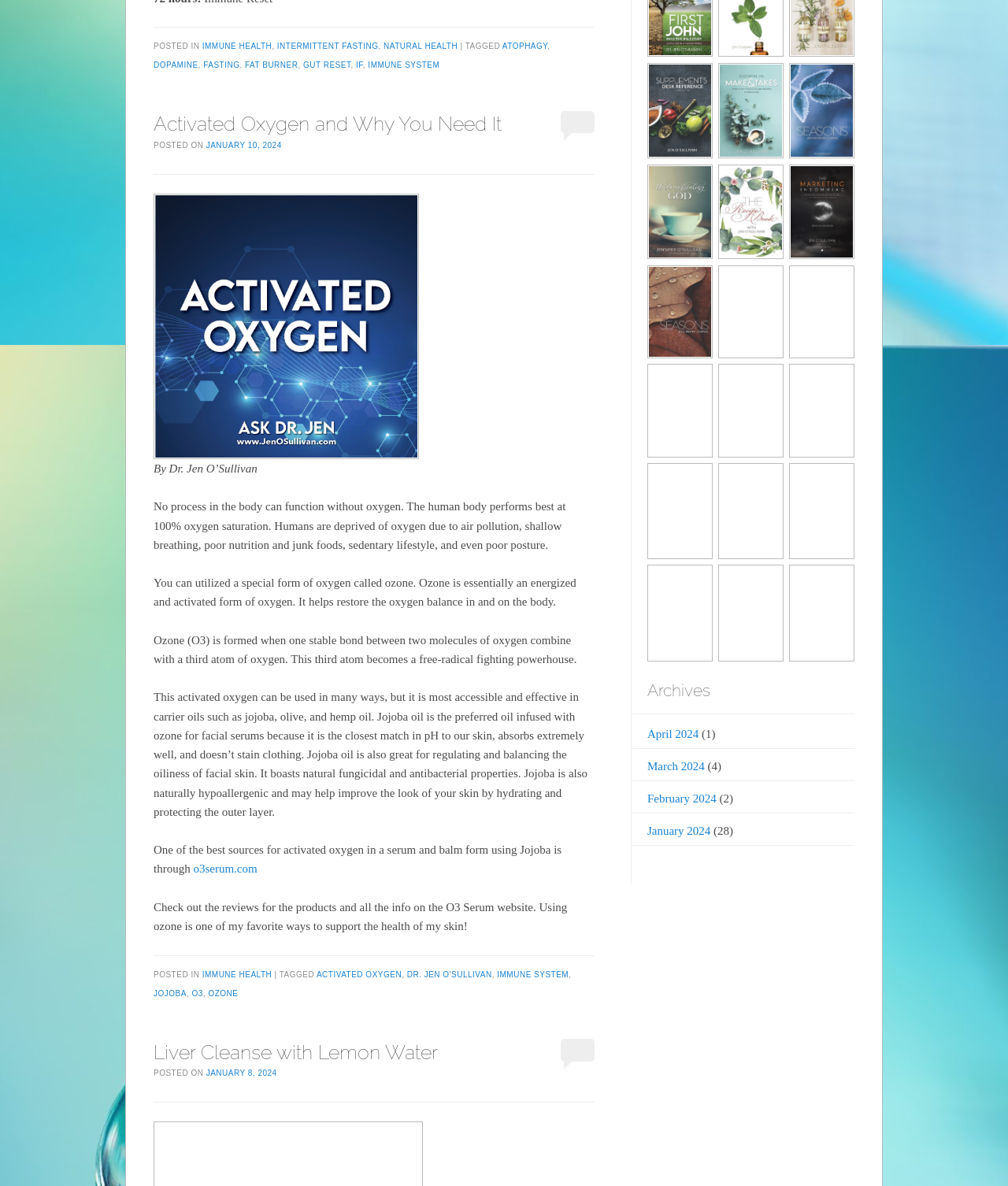Determine the bounding box coordinates for the UI element matching this description: "Liver Cleanse with Lemon Water".

[0.152, 0.877, 0.434, 0.897]